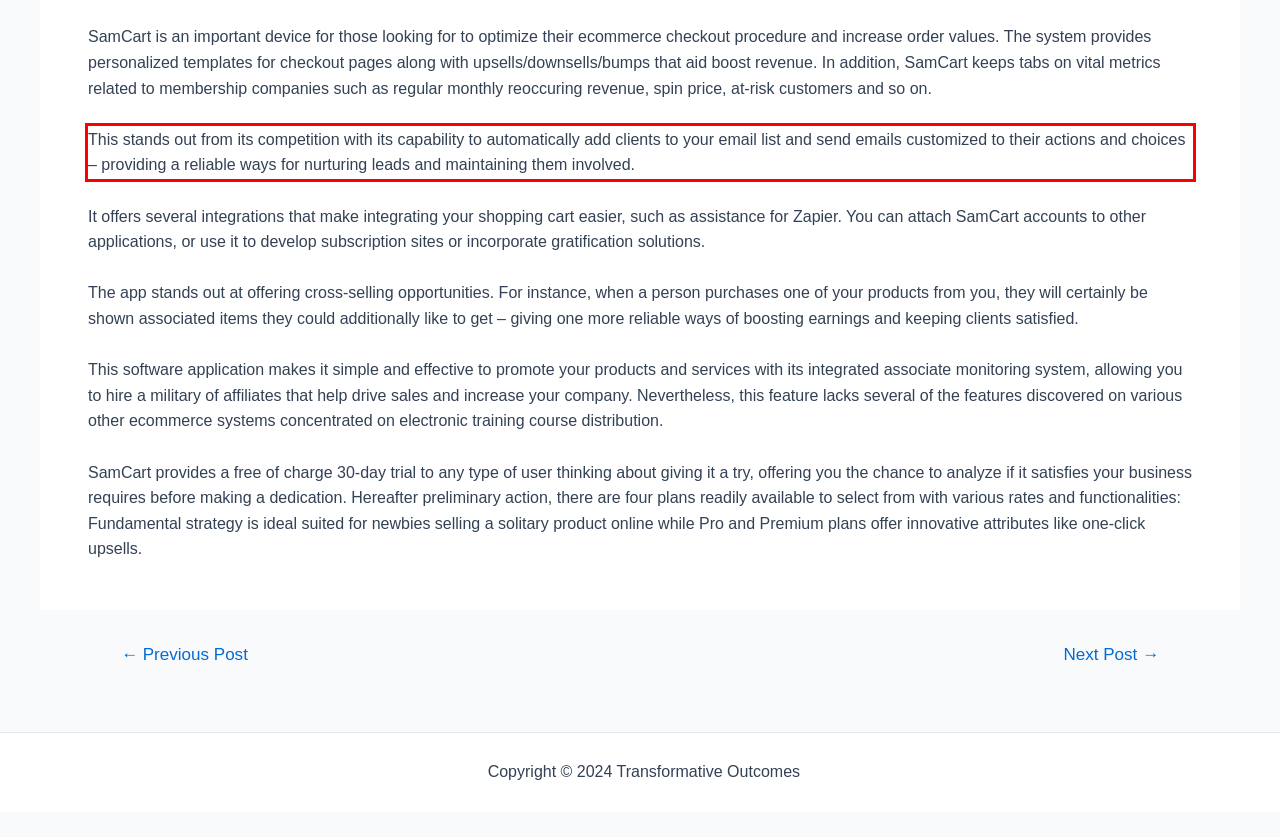You are presented with a webpage screenshot featuring a red bounding box. Perform OCR on the text inside the red bounding box and extract the content.

This stands out from its competition with its capability to automatically add clients to your email list and send emails customized to their actions and choices – providing a reliable ways for nurturing leads and maintaining them involved.